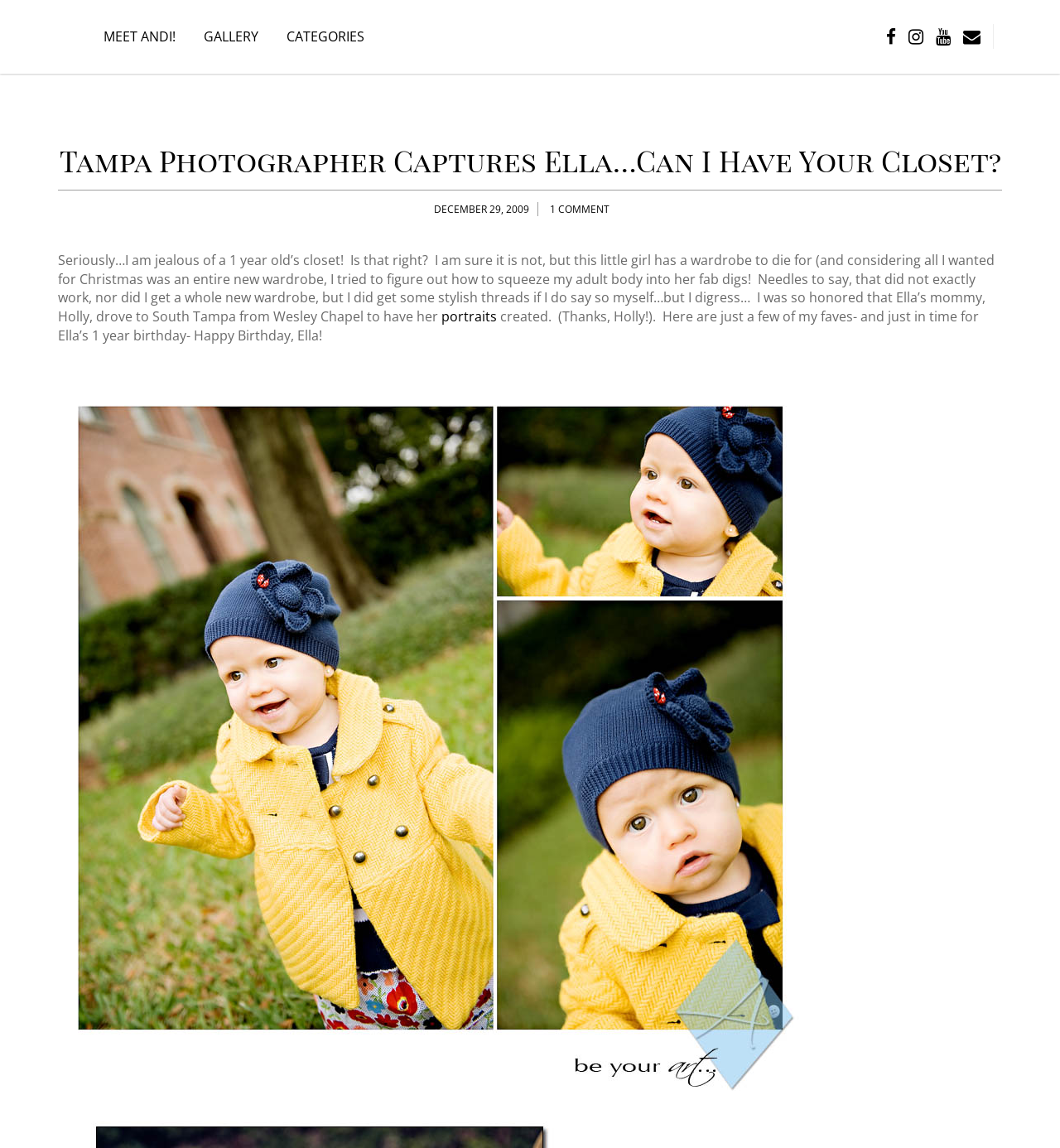Predict the bounding box for the UI component with the following description: "December 29, 2009".

[0.409, 0.176, 0.499, 0.188]